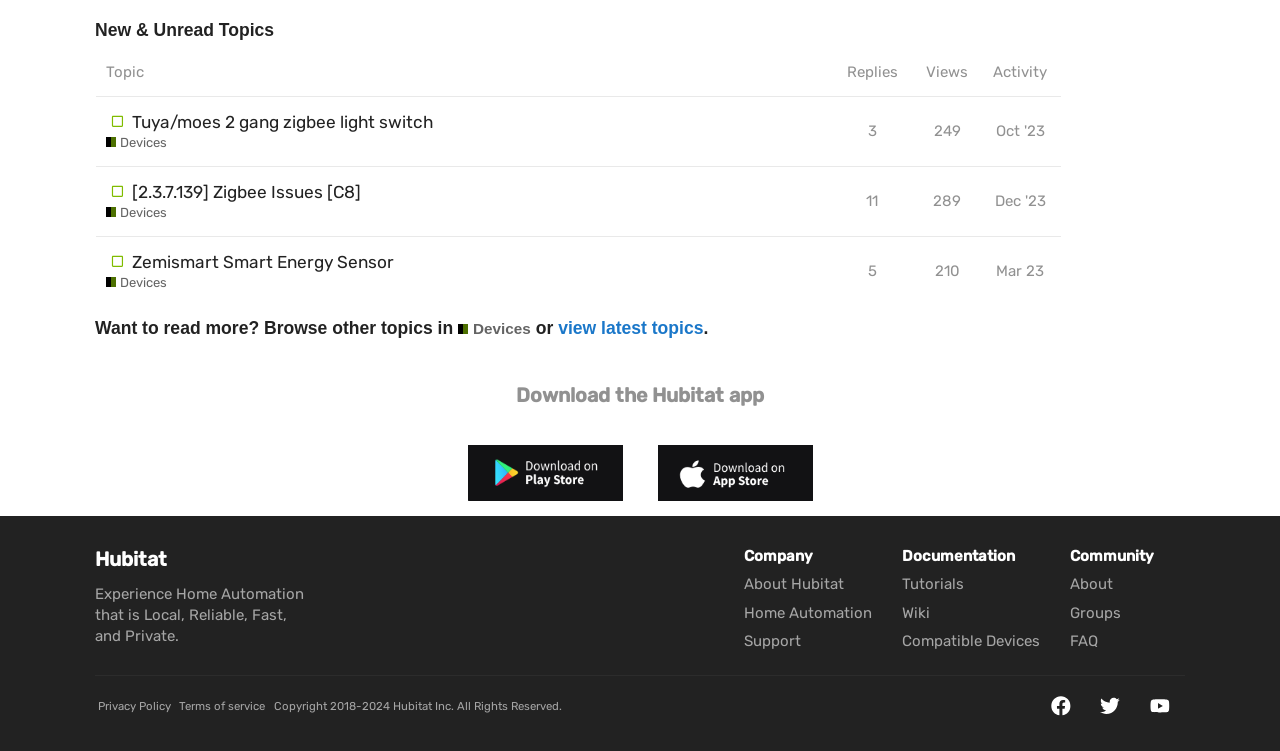Analyze the image and provide a detailed answer to the question: What is the company name mentioned on the webpage?

I looked at the top of the webpage and found the company name 'Hubitat' mentioned in a static text element.